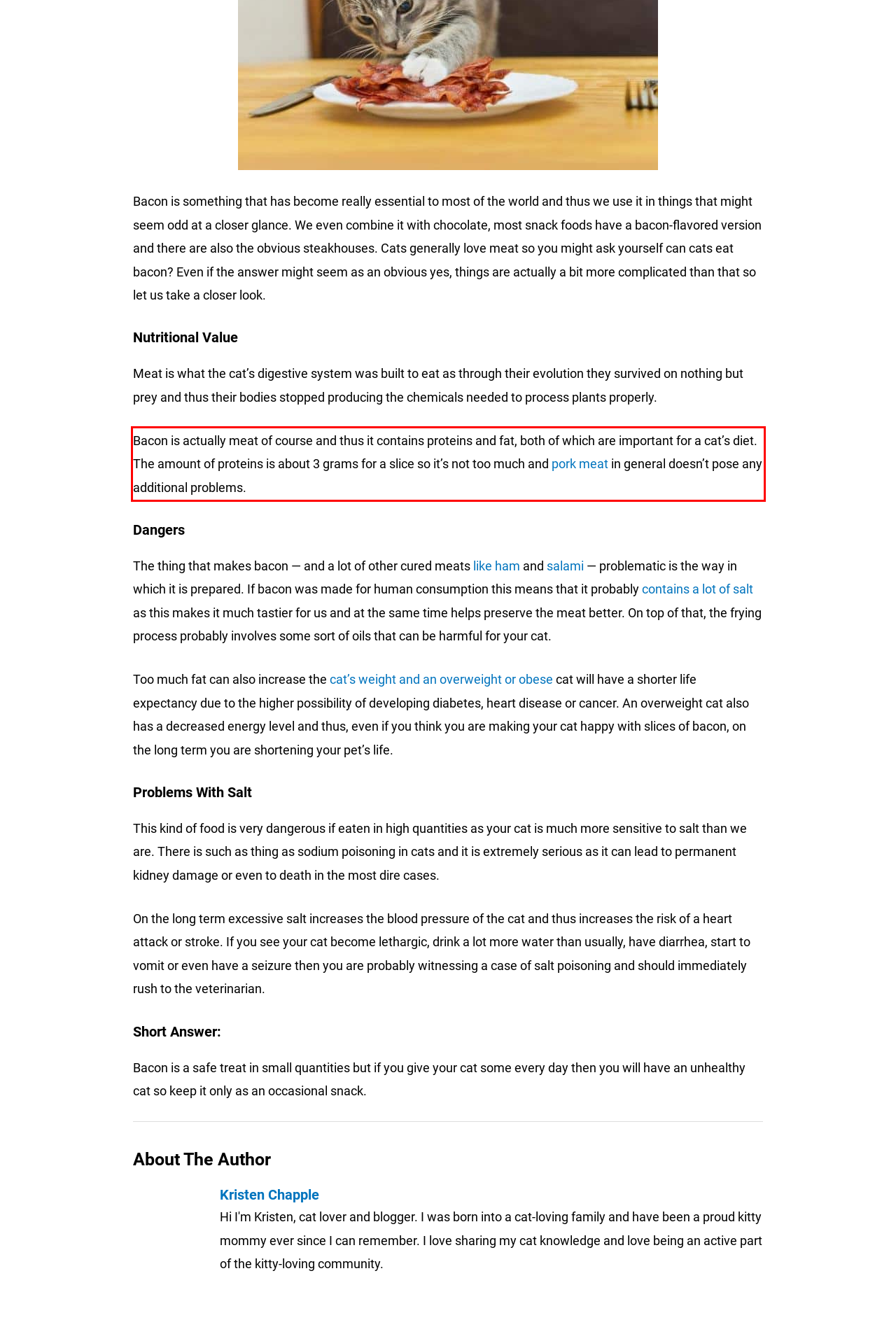Analyze the screenshot of the webpage and extract the text from the UI element that is inside the red bounding box.

Bacon is actually meat of course and thus it contains proteins and fat, both of which are important for a cat’s diet. The amount of proteins is about 3 grams for a slice so it’s not too much and pork meat in general doesn’t pose any additional problems.